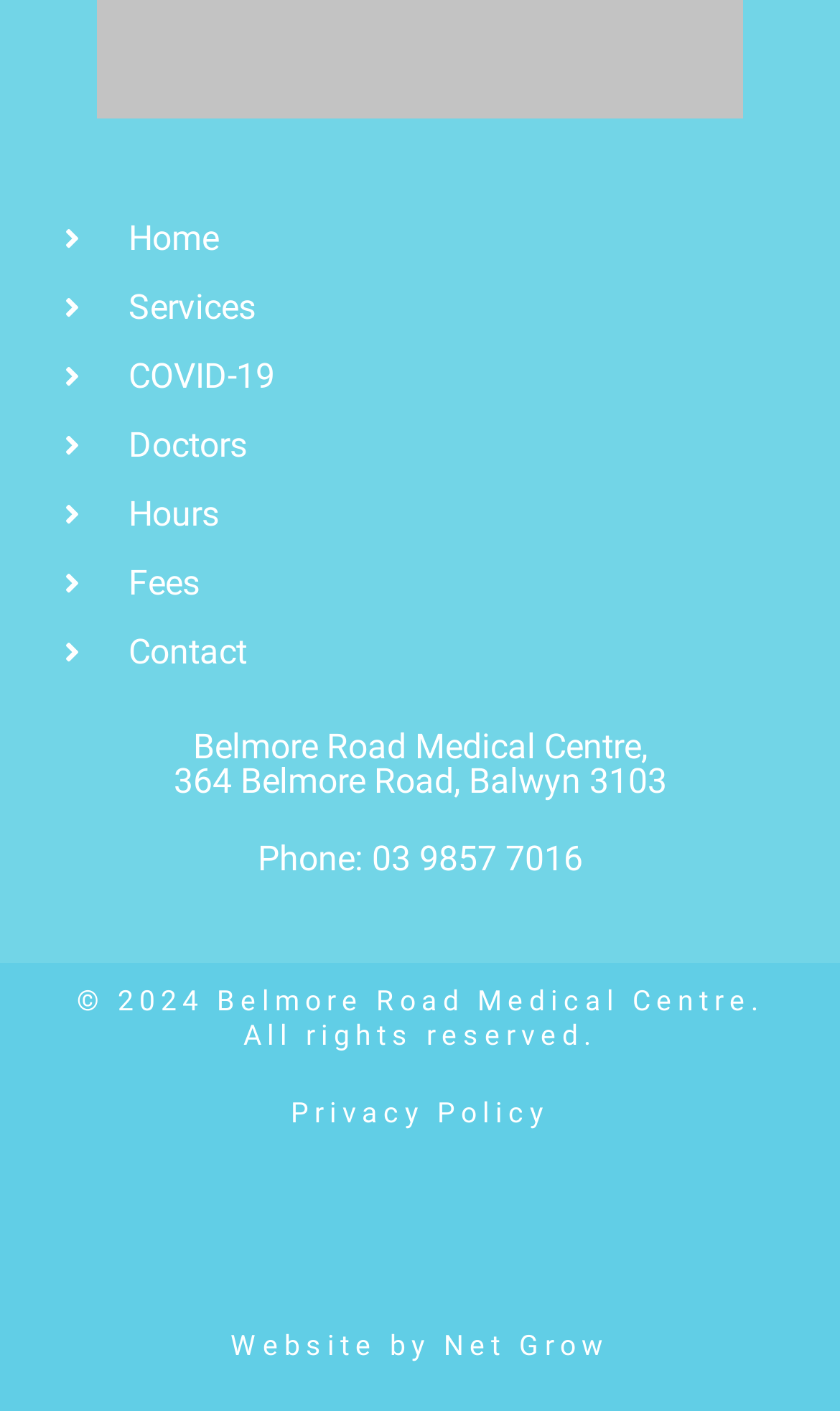Analyze the image and give a detailed response to the question:
What is the address of the medical centre?

The address of the medical centre can be found in the heading element with the text 'Belmore Road Medical Centre, 364 Belmore Road, Balwyn 3103'.